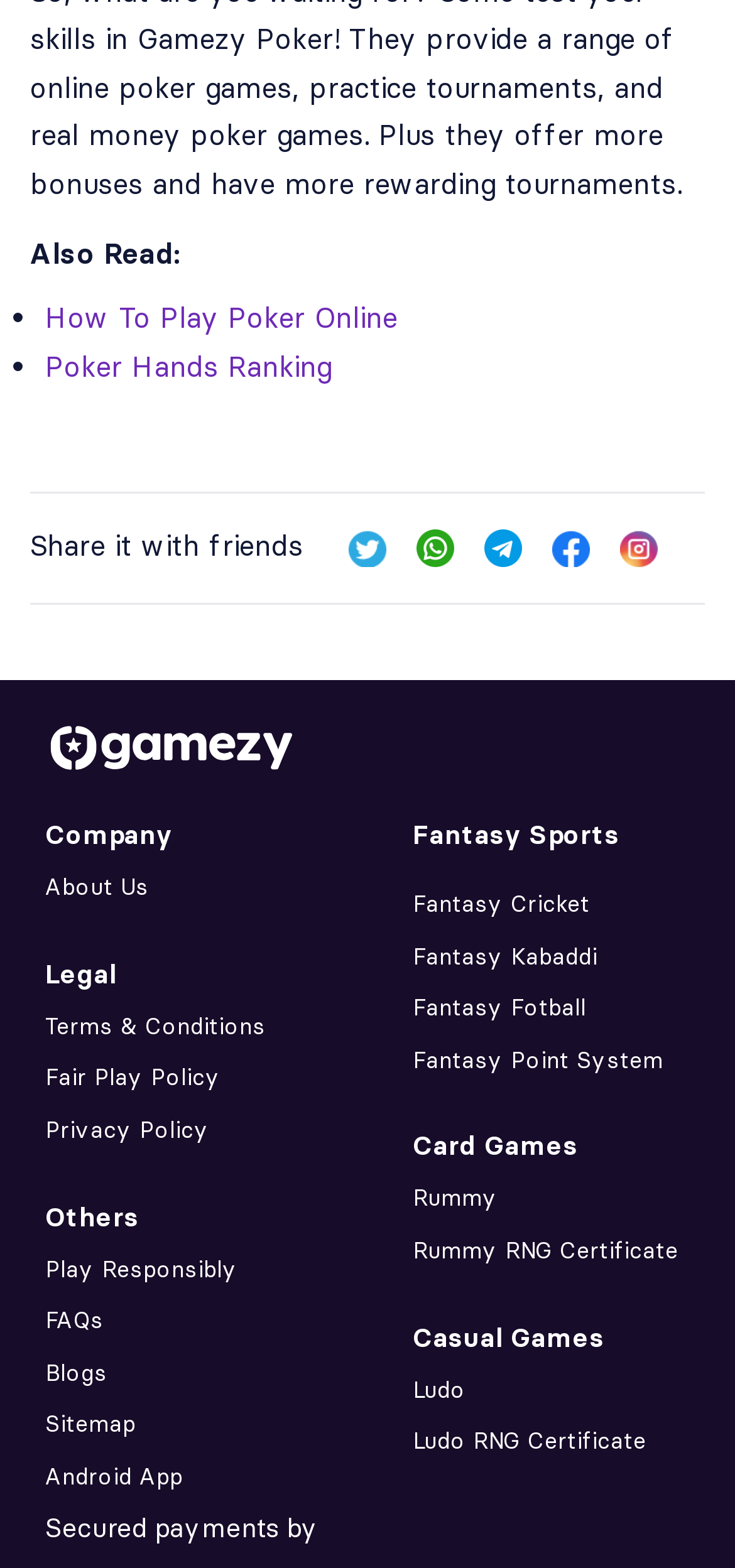Give a one-word or short phrase answer to this question: 
What type of games are available on this website?

Fantasy Sports, Card Games, Casual Games